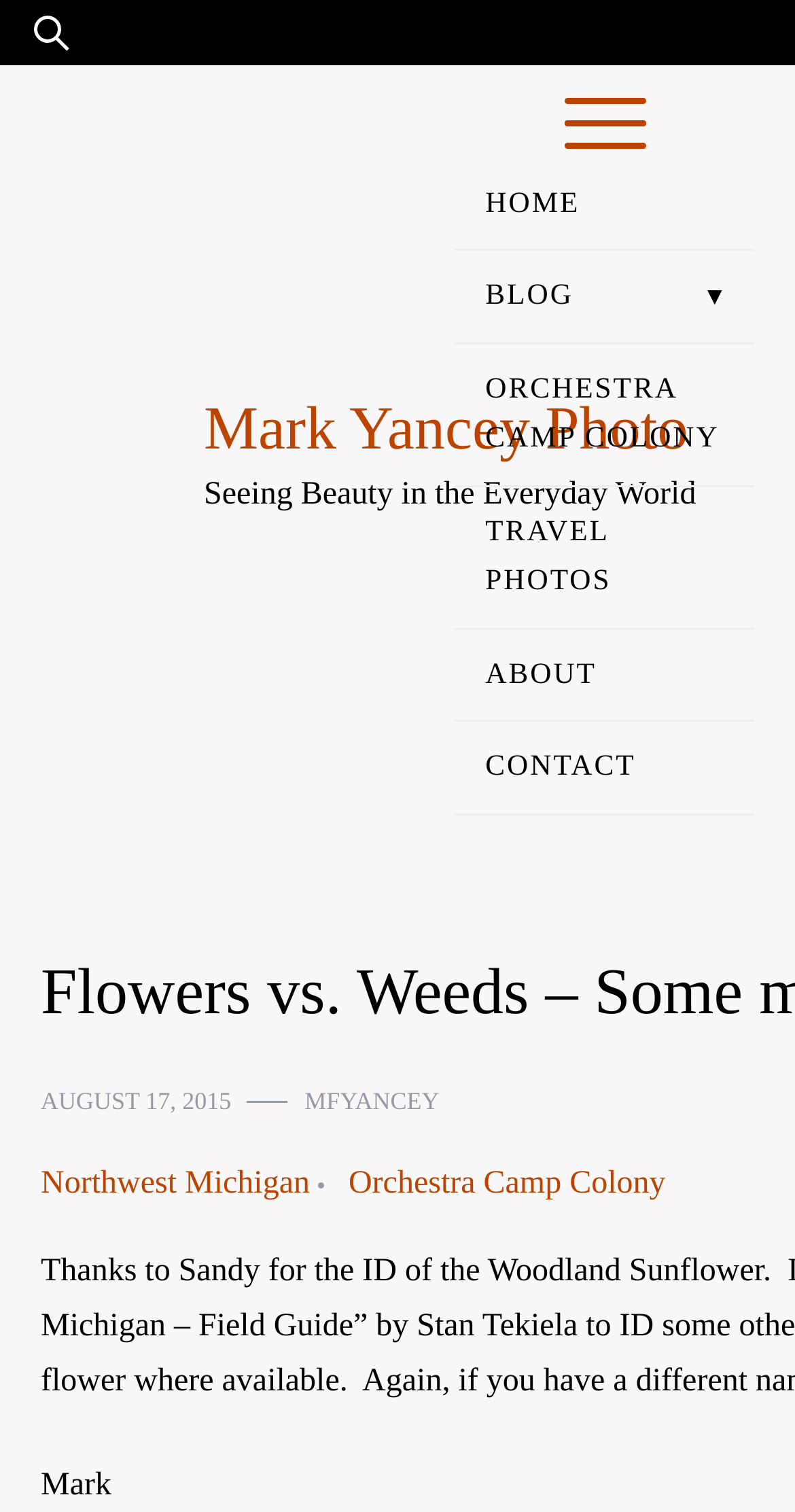Please find the bounding box coordinates for the clickable element needed to perform this instruction: "explore Northwest Michigan".

[0.572, 0.354, 0.949, 0.447]